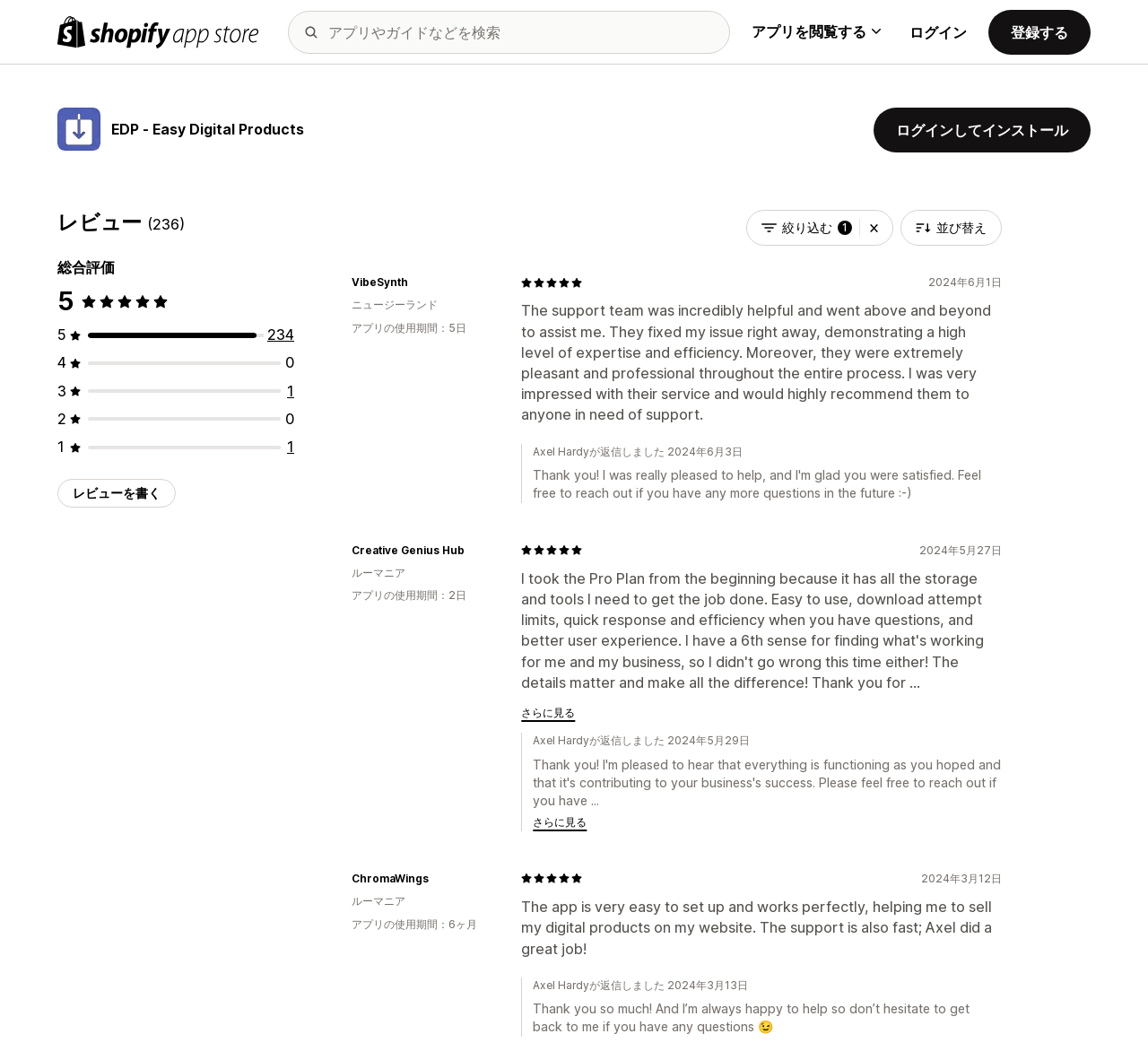Pinpoint the bounding box coordinates of the element that must be clicked to accomplish the following instruction: "Browse apps". The coordinates should be in the format of four float numbers between 0 and 1, i.e., [left, top, right, bottom].

[0.655, 0.021, 0.767, 0.039]